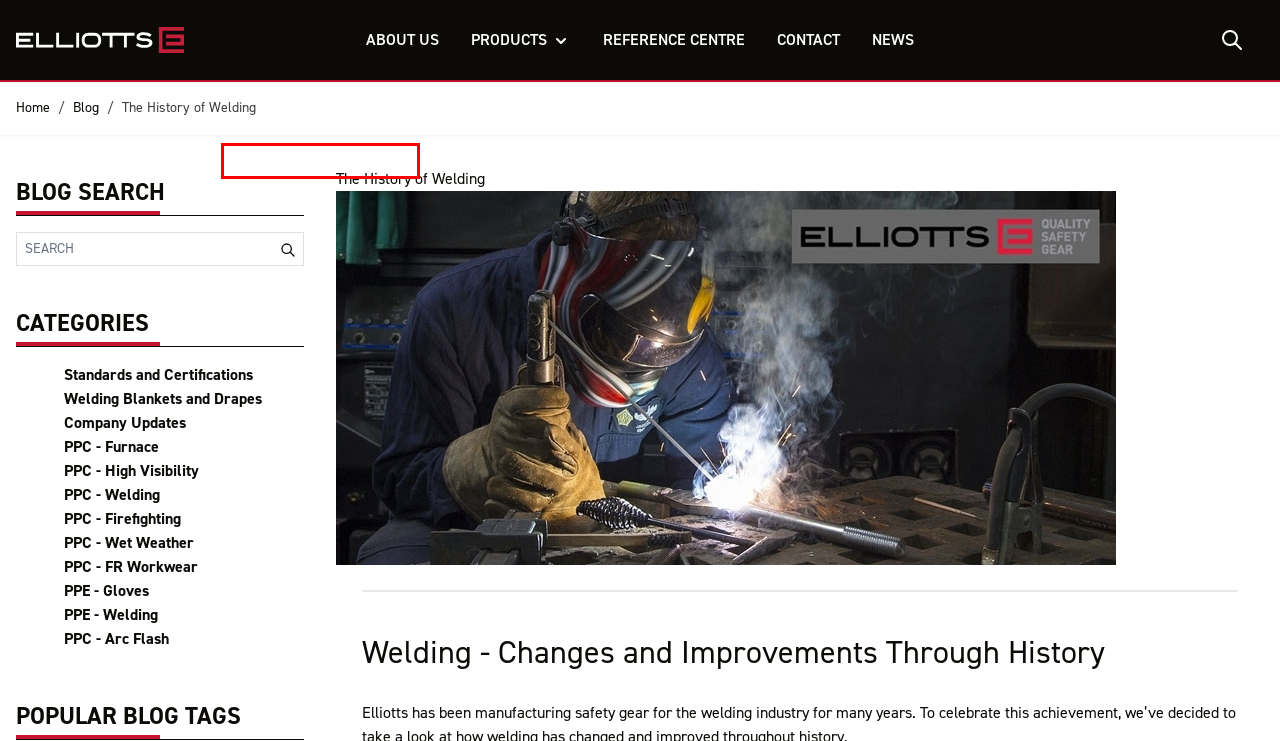You’re provided with a screenshot of a webpage that has a red bounding box around an element. Choose the best matching webpage description for the new page after clicking the element in the red box. The options are:
A. FR Clothing - FR Workwear Clearance Sale | Elliotts Australia
B. Welding Blankets and Drapes | Elliotts Australia
C. Trusted Top-Quality Safety Gear for Work | Elliotts Australia
D. PPC - Wet Weather | Elliotts Australia
E. Wet Weather Clothing - Clearance Sale | Elliotts Australia | Elliotts Australia
F. PPC - FR Workwear | Elliotts Australia
G. Safety Leggings & Shin Guards | Elliotts Australia
H. Foot Protection - Bowyangs & Boot Covers | Elliotts Australia

H